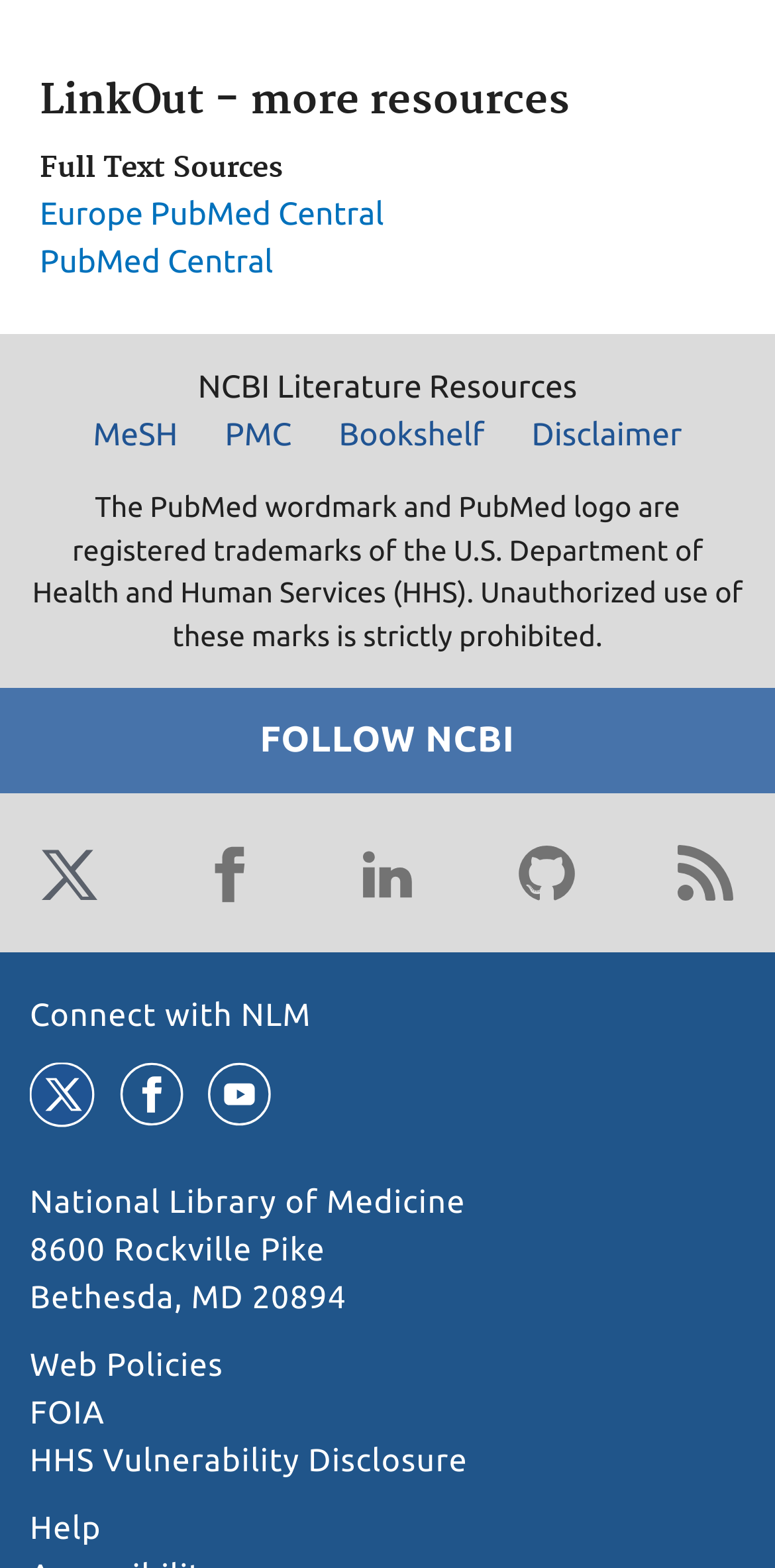Please identify the bounding box coordinates of the element I need to click to follow this instruction: "Like this post".

None